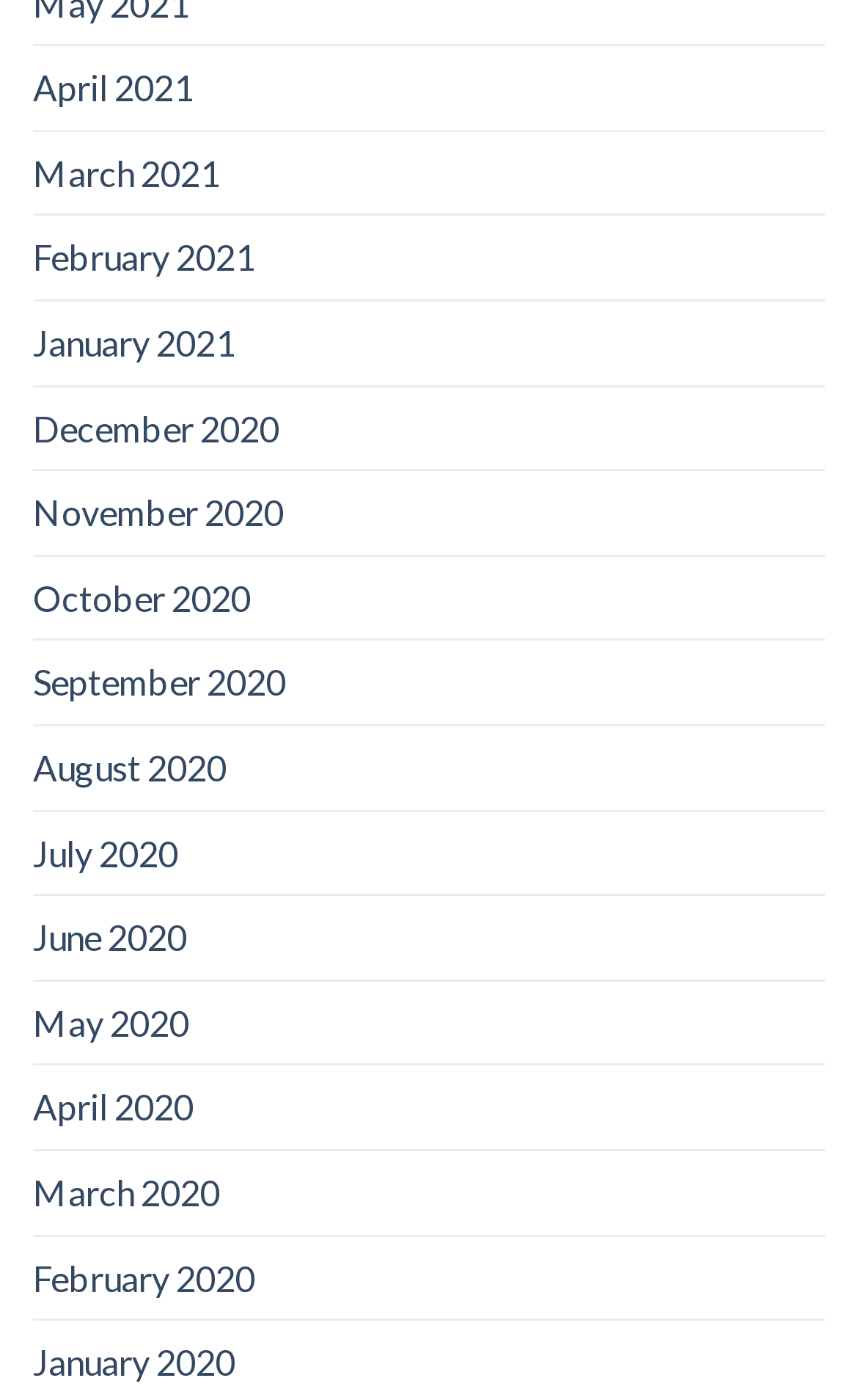Please locate the bounding box coordinates of the element that should be clicked to complete the given instruction: "view January 2021".

[0.038, 0.215, 0.274, 0.275]